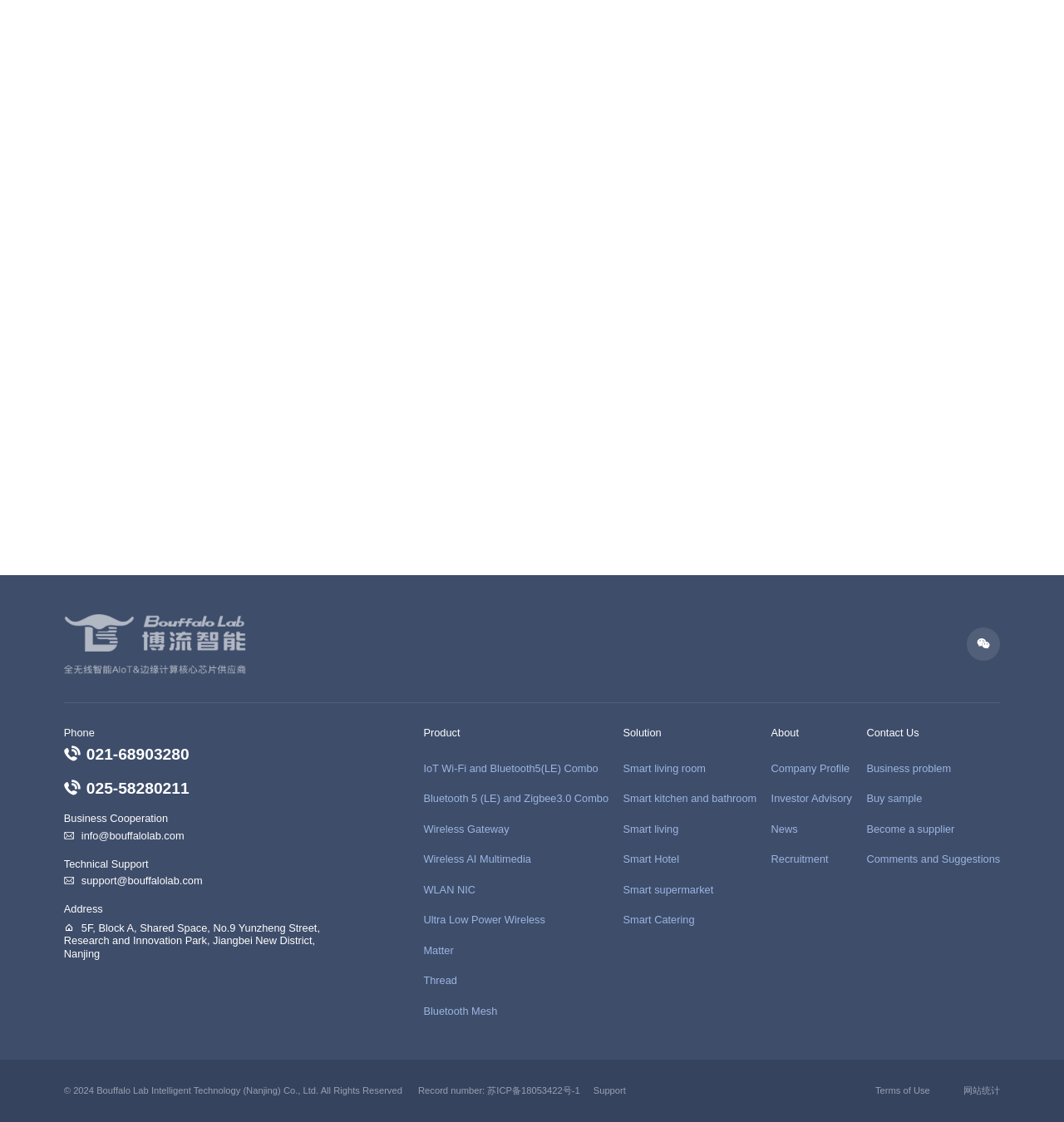Predict the bounding box coordinates of the area that should be clicked to accomplish the following instruction: "Explore the interview with the author". The bounding box coordinates should consist of four float numbers between 0 and 1, i.e., [left, top, right, bottom].

None